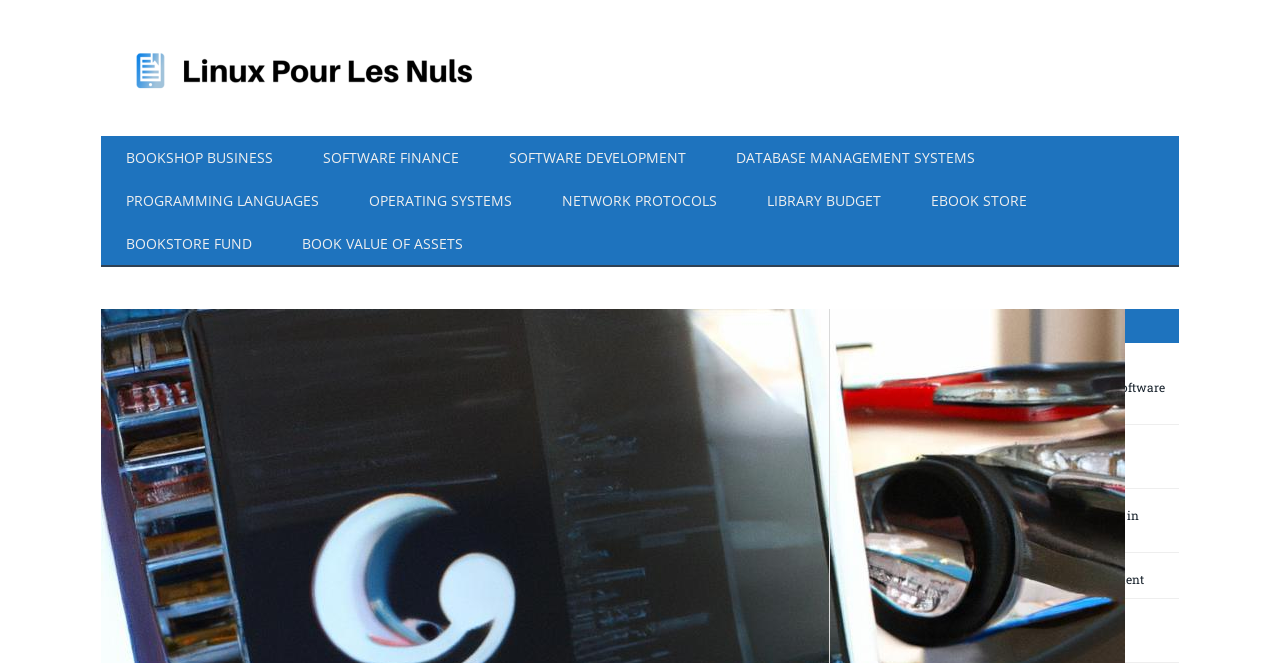Highlight the bounding box coordinates of the element you need to click to perform the following instruction: "Click on Linux Pour Les Nuls."

[0.079, 0.063, 0.391, 0.14]